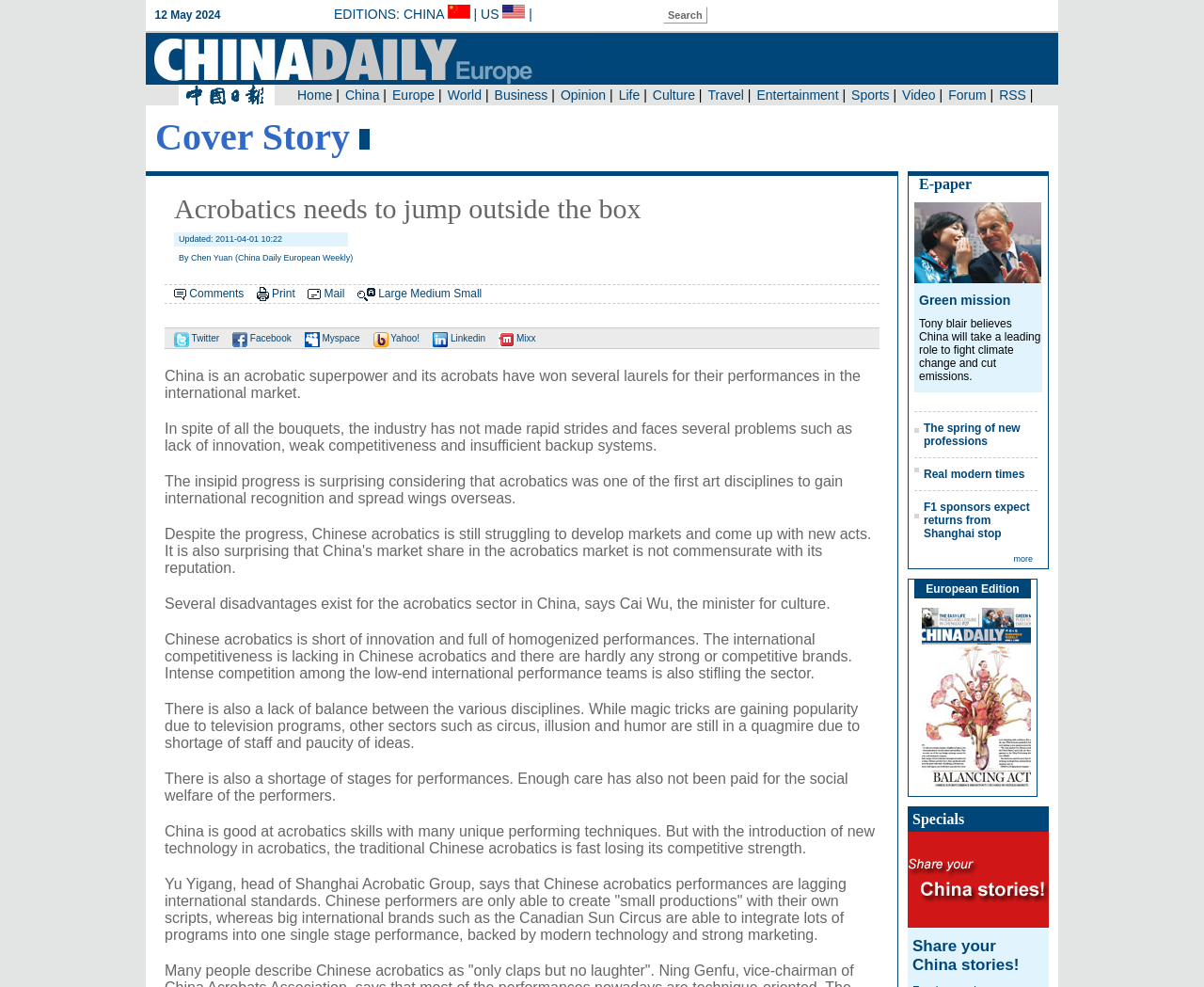Using the details in the image, give a detailed response to the question below:
What is the title of the cover story?

The title of the cover story can be found in the heading element with the text 'Acrobatics needs to jump outside the box' which is located at the top of the webpage.